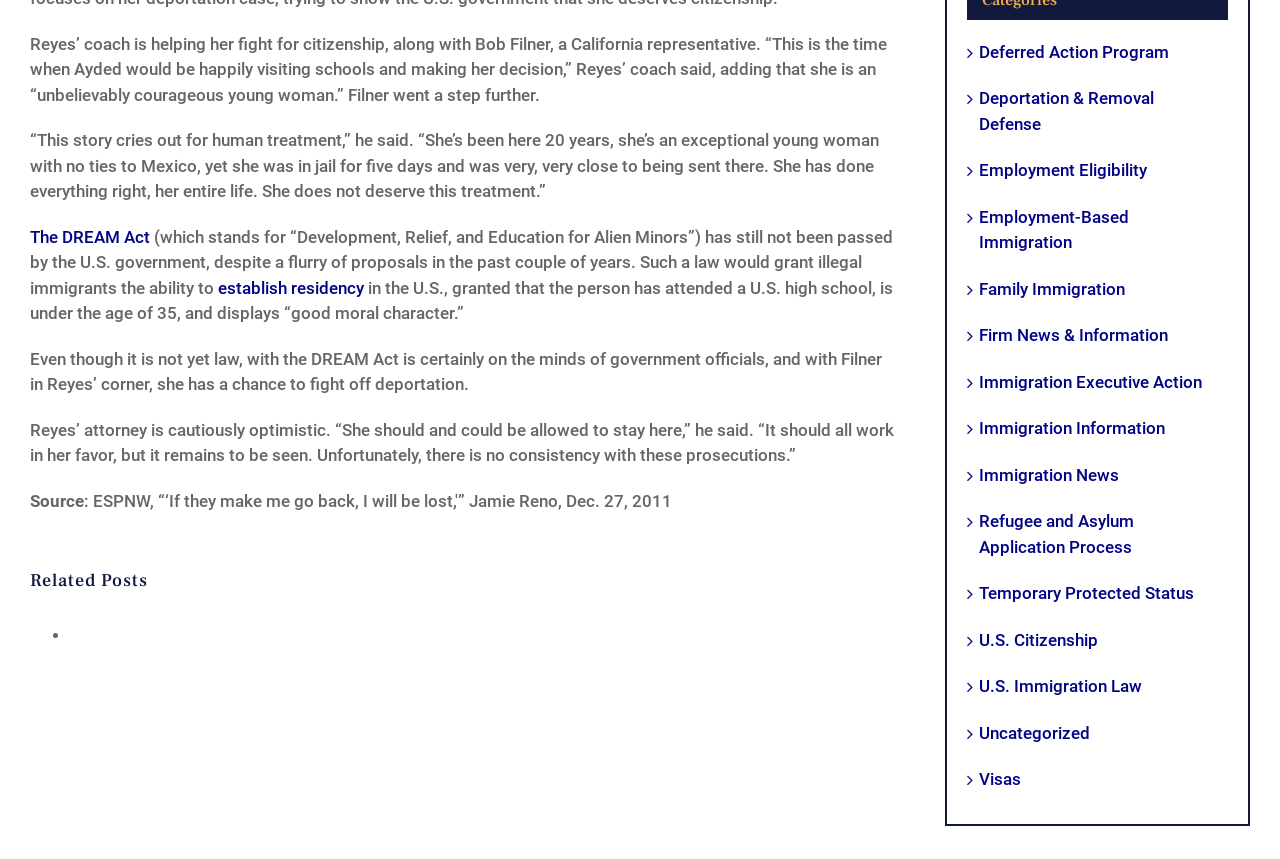Based on the image, give a detailed response to the question: Who is supporting Reyes?

According to the text, Bob Filner, a California representative, is supporting Reyes in her fight for citizenship. He is quoted as saying that Reyes deserves to stay in the U.S.